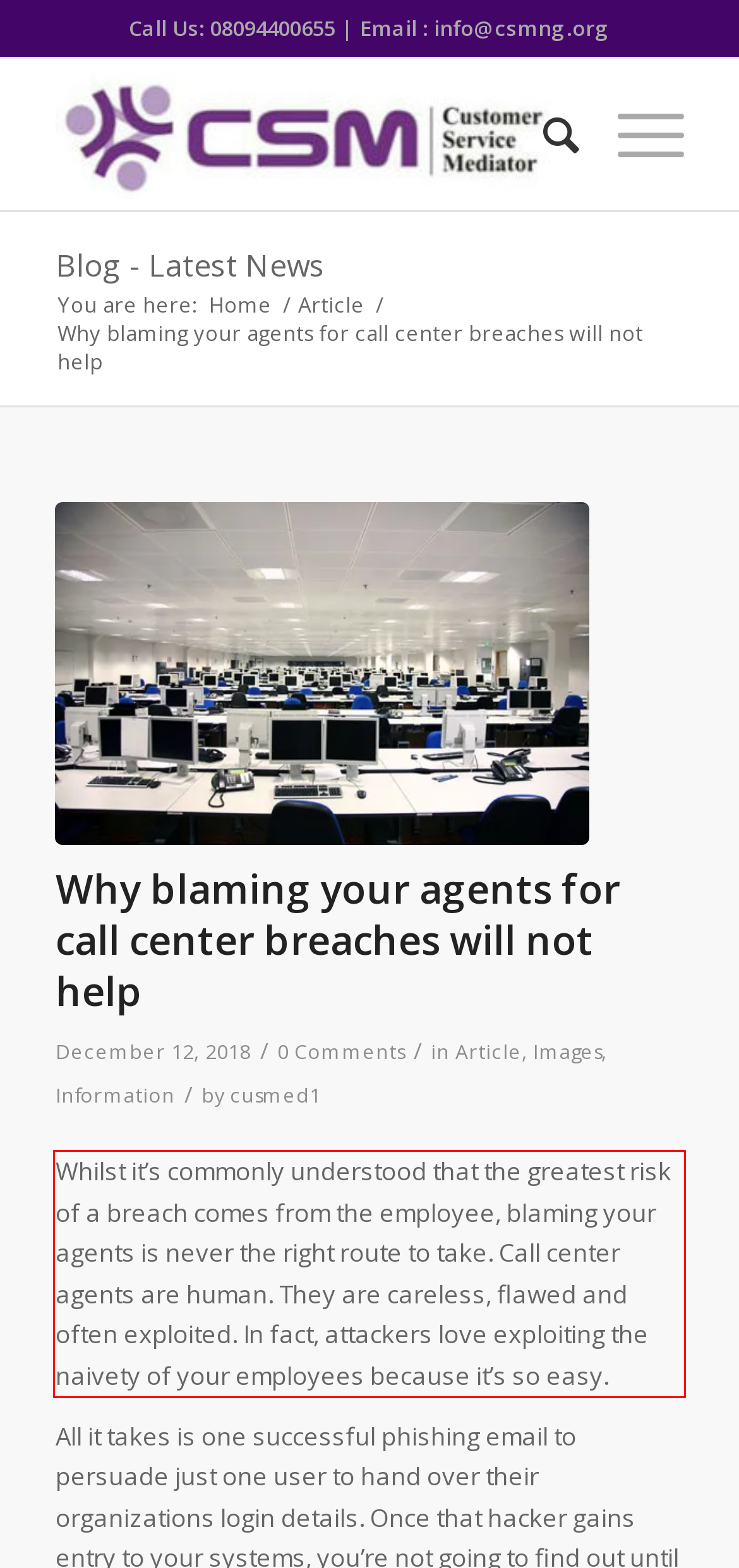Using the provided webpage screenshot, recognize the text content in the area marked by the red bounding box.

Whilst it’s commonly understood that the greatest risk of a breach comes from the employee, blaming your agents is never the right route to take. Call center agents are human. They are careless, flawed and often exploited. In fact, attackers love exploiting the naivety of your employees because it’s so easy.